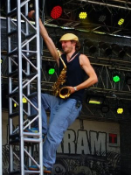Give a thorough caption of the image, focusing on all visible elements.

In this vibrant scene from the Eurosonic Festival, a performer showcases their energetic spirit by climbing a stage support structure while playing a saxophone. Dressed in a sleeveless black shirt and loose-fitting blue jeans, the musician exudes a carefree vibe, accentuated by a light-colored hat. The backdrop is filled with colorful stage lights, highlighting the lively atmosphere of the festival. The dynamic pose and musical enthusiasm capture the essence of live music, inviting festival-goers to engage with the performance. This moment encapsulates the thrill and creativity of festival culture.